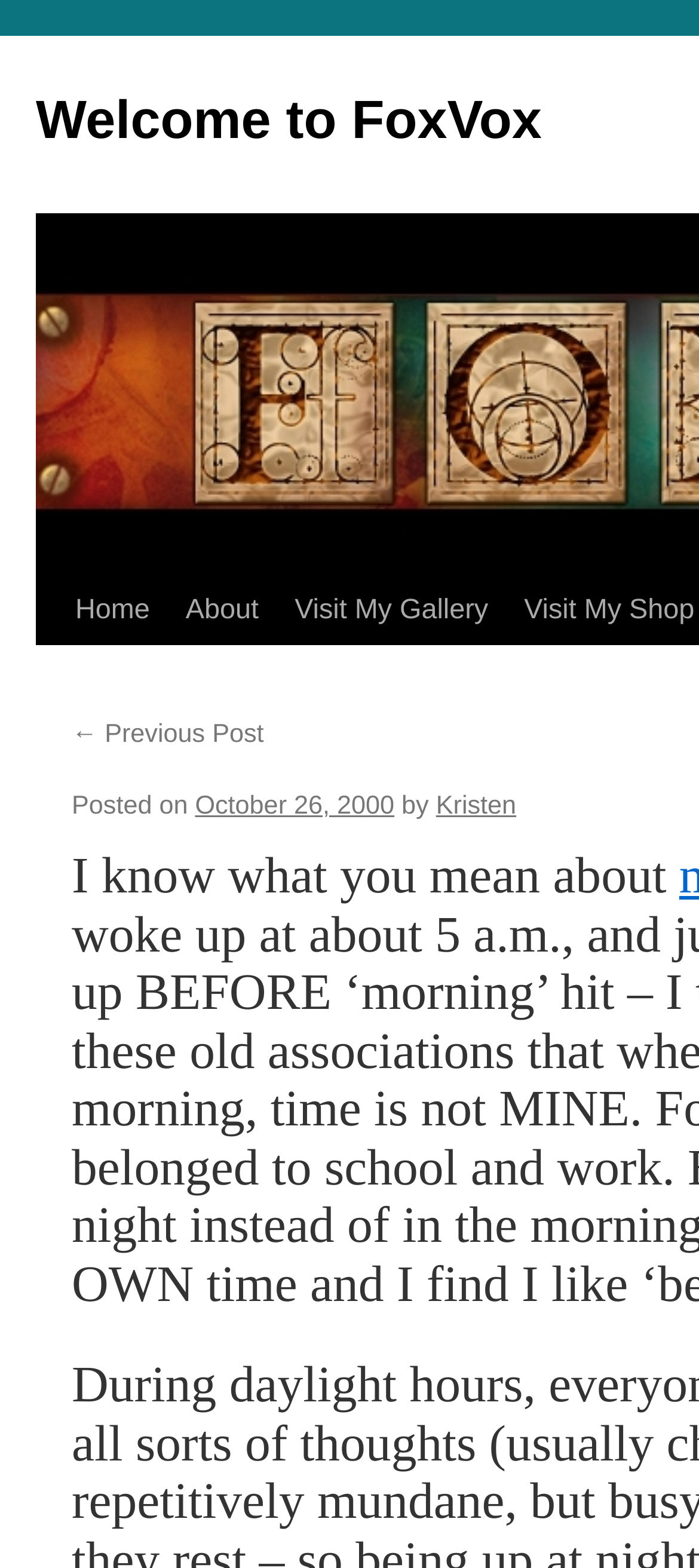Please determine the bounding box coordinates of the element to click in order to execute the following instruction: "view previous post". The coordinates should be four float numbers between 0 and 1, specified as [left, top, right, bottom].

[0.103, 0.459, 0.377, 0.478]